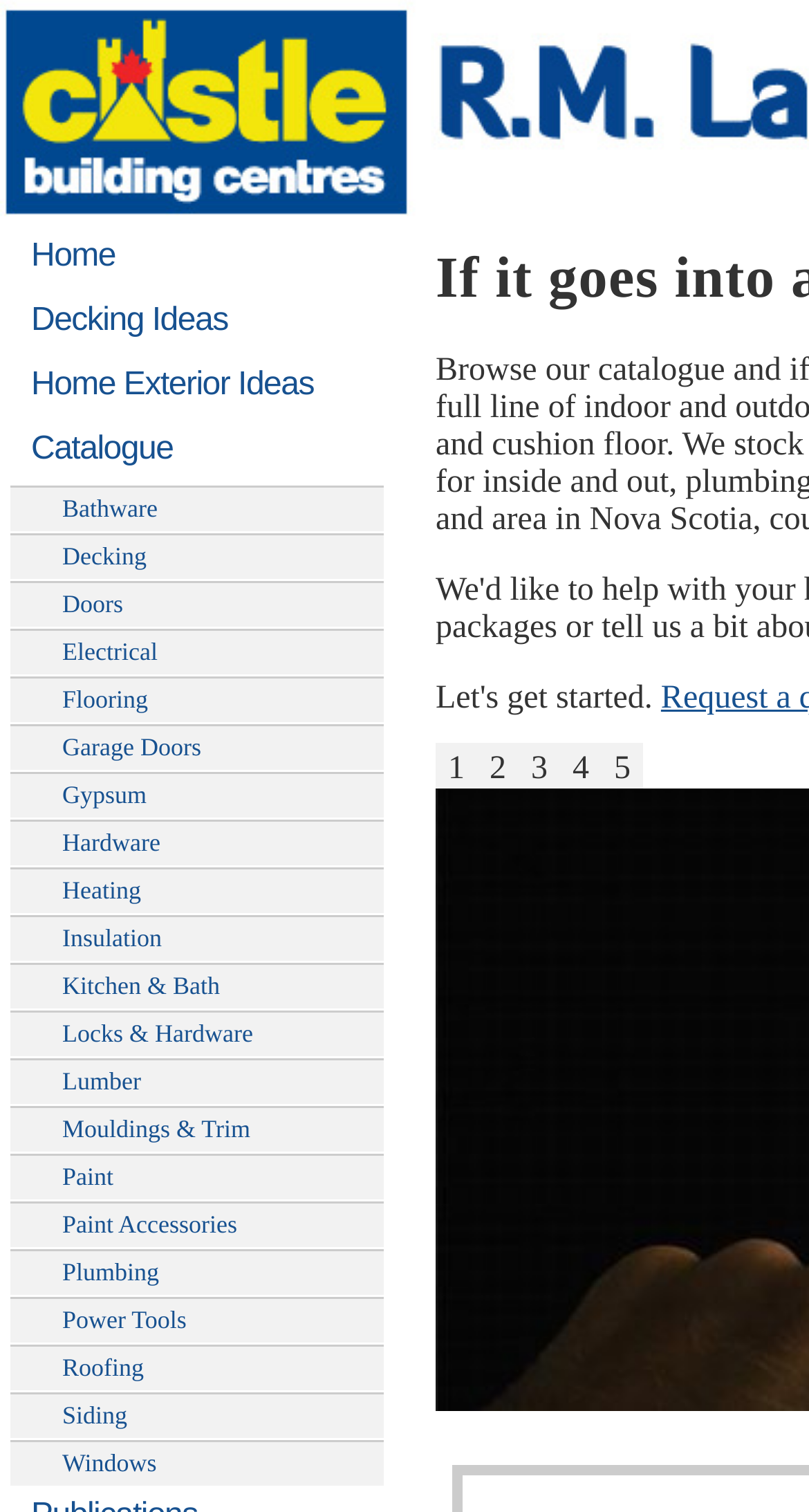Could you provide the bounding box coordinates for the portion of the screen to click to complete this instruction: "Learn about Disaster Planning and Response"?

None